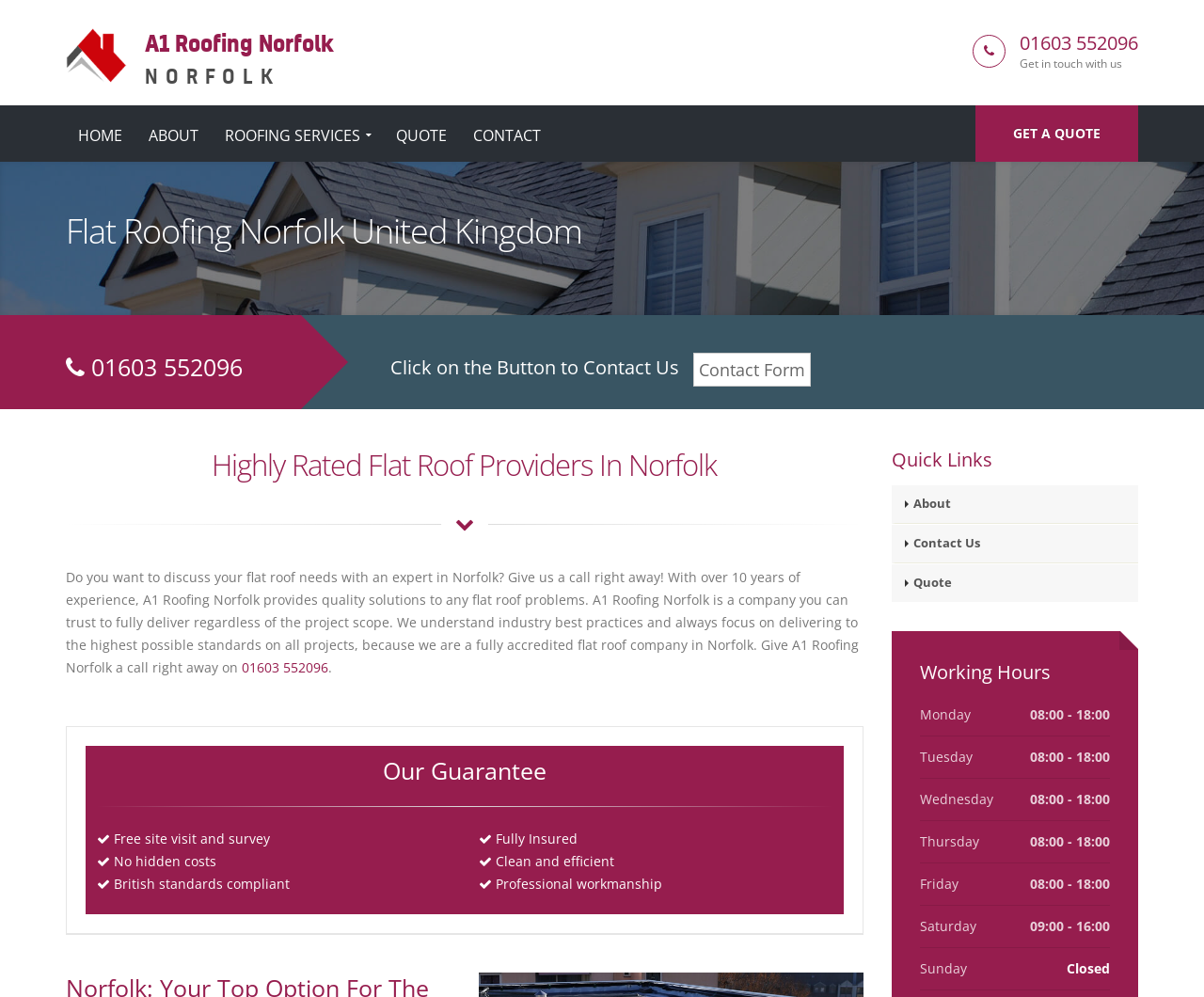Identify the bounding box of the HTML element described here: "Plastics Training". Provide the coordinates as four float numbers between 0 and 1: [left, top, right, bottom].

None